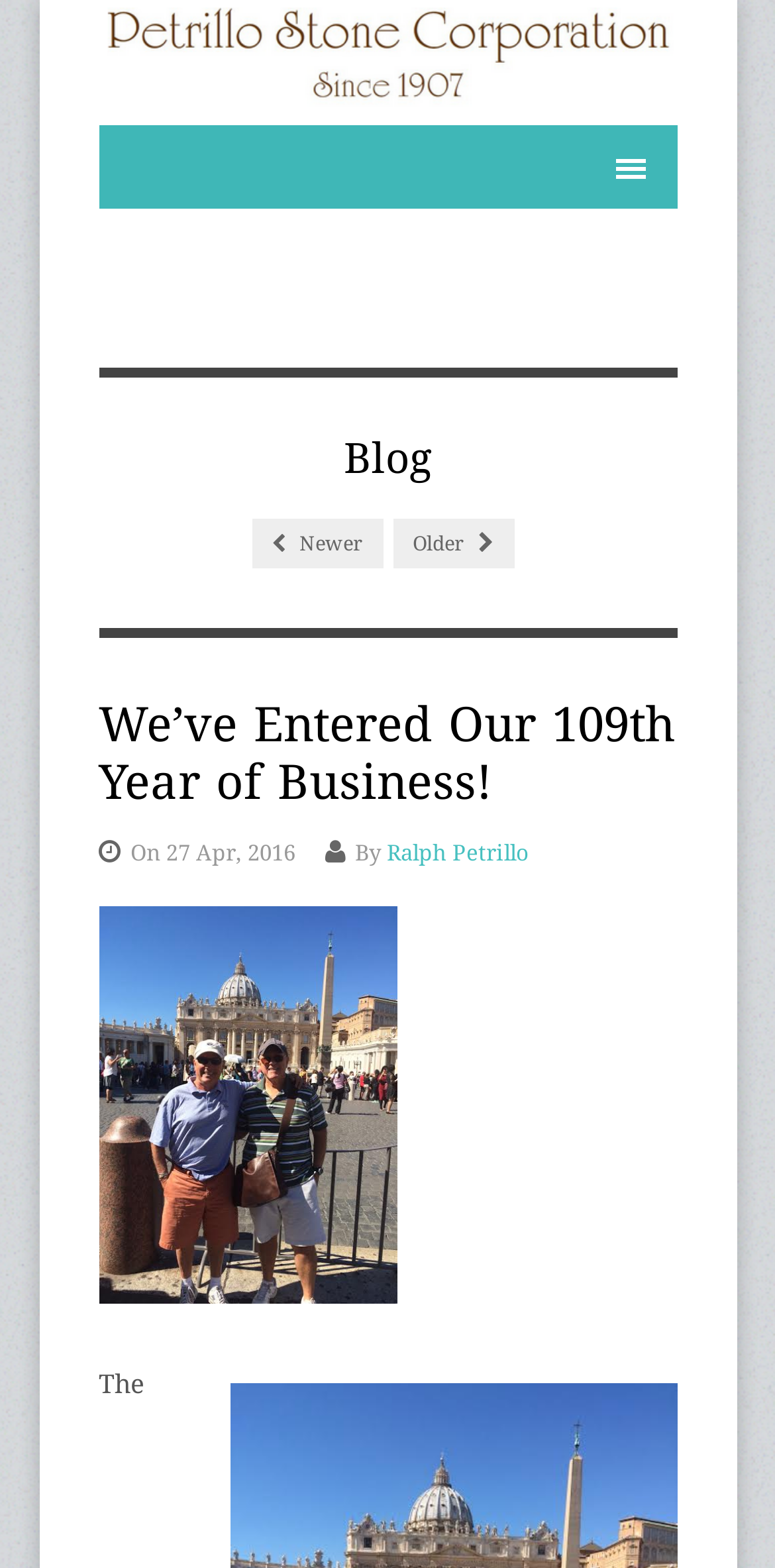Provide a one-word or short-phrase response to the question:
What is the topic of the blog post?

The corporation's 109th year